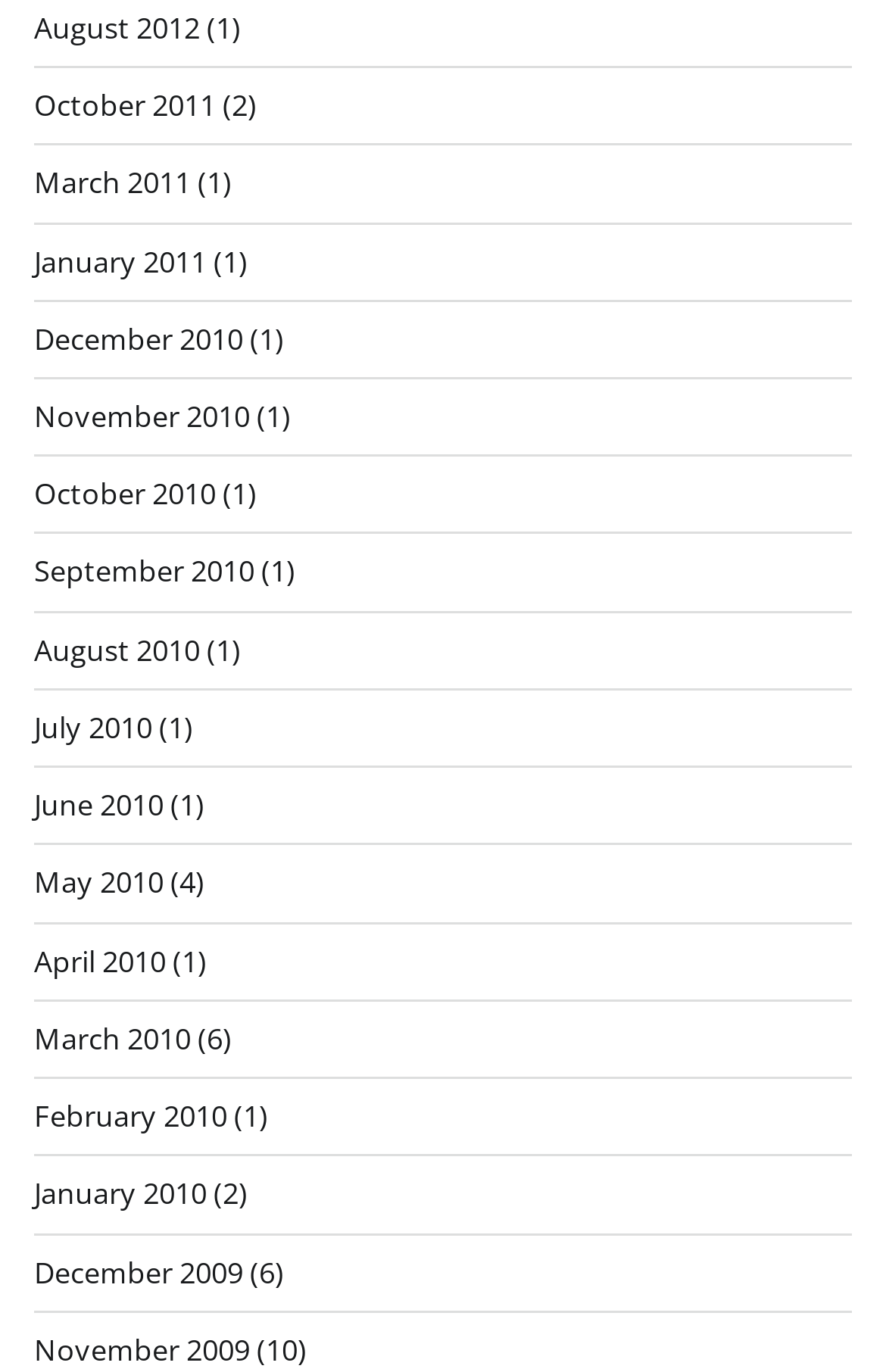Find the bounding box of the UI element described as: "May 2010". The bounding box coordinates should be given as four float values between 0 and 1, i.e., [left, top, right, bottom].

[0.038, 0.628, 0.185, 0.658]